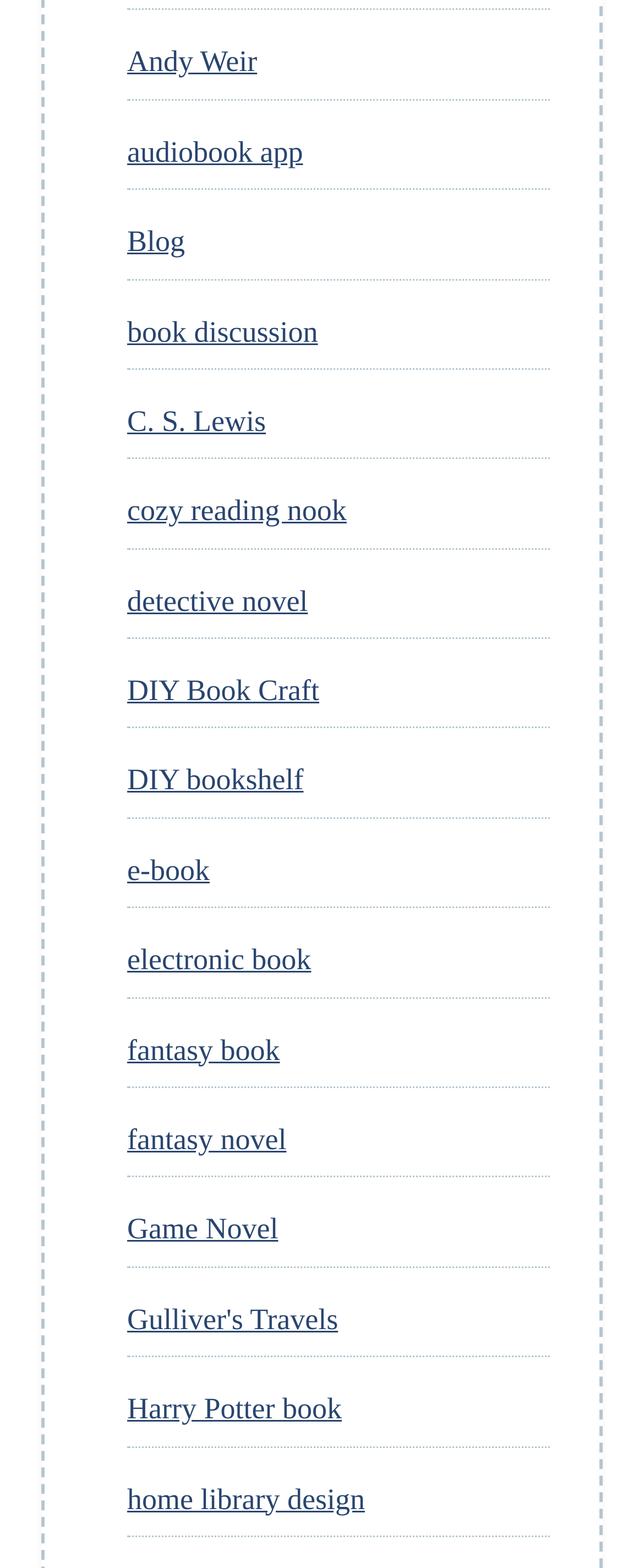Find the bounding box coordinates for the area that should be clicked to accomplish the instruction: "Click on Calendar".

None